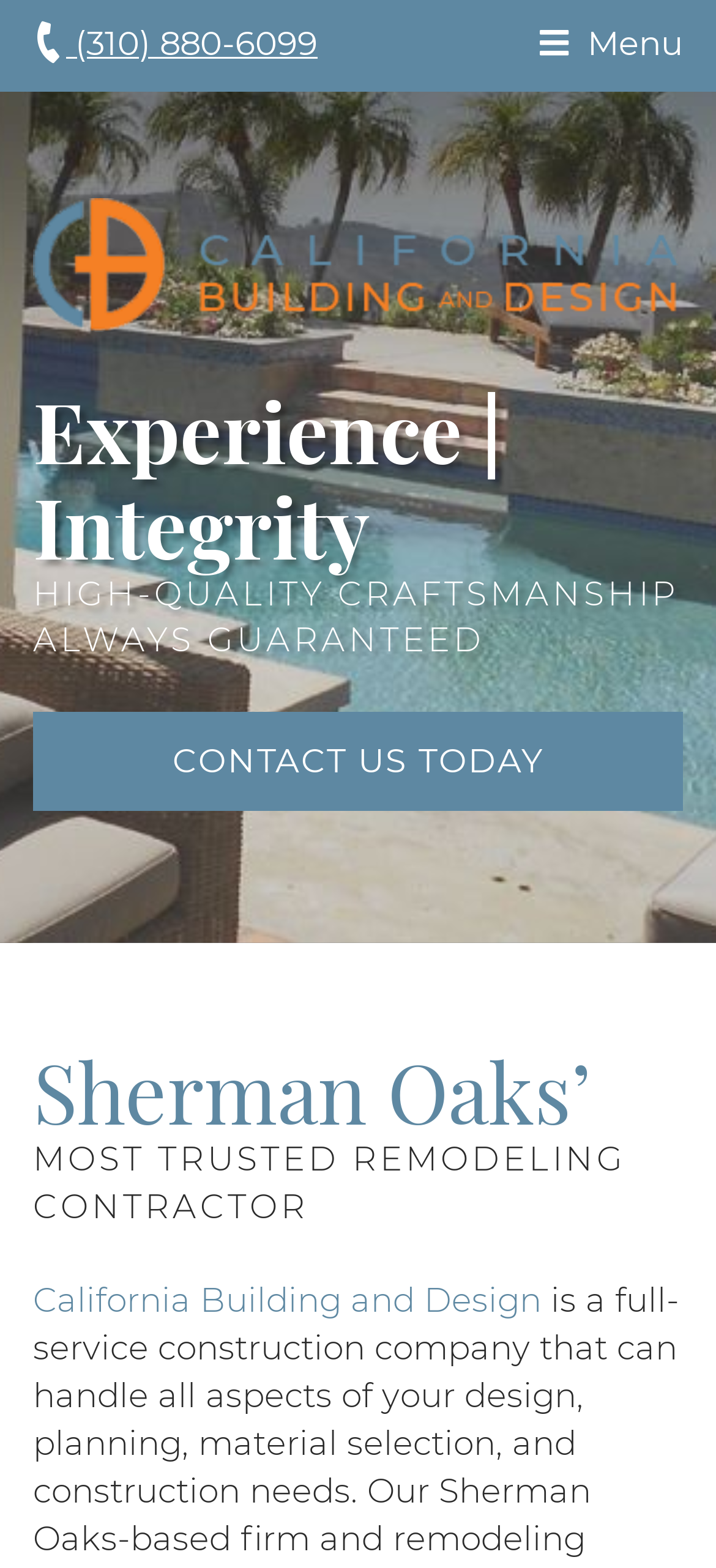Please answer the following question using a single word or phrase: 
What is the menu icon?

uf095